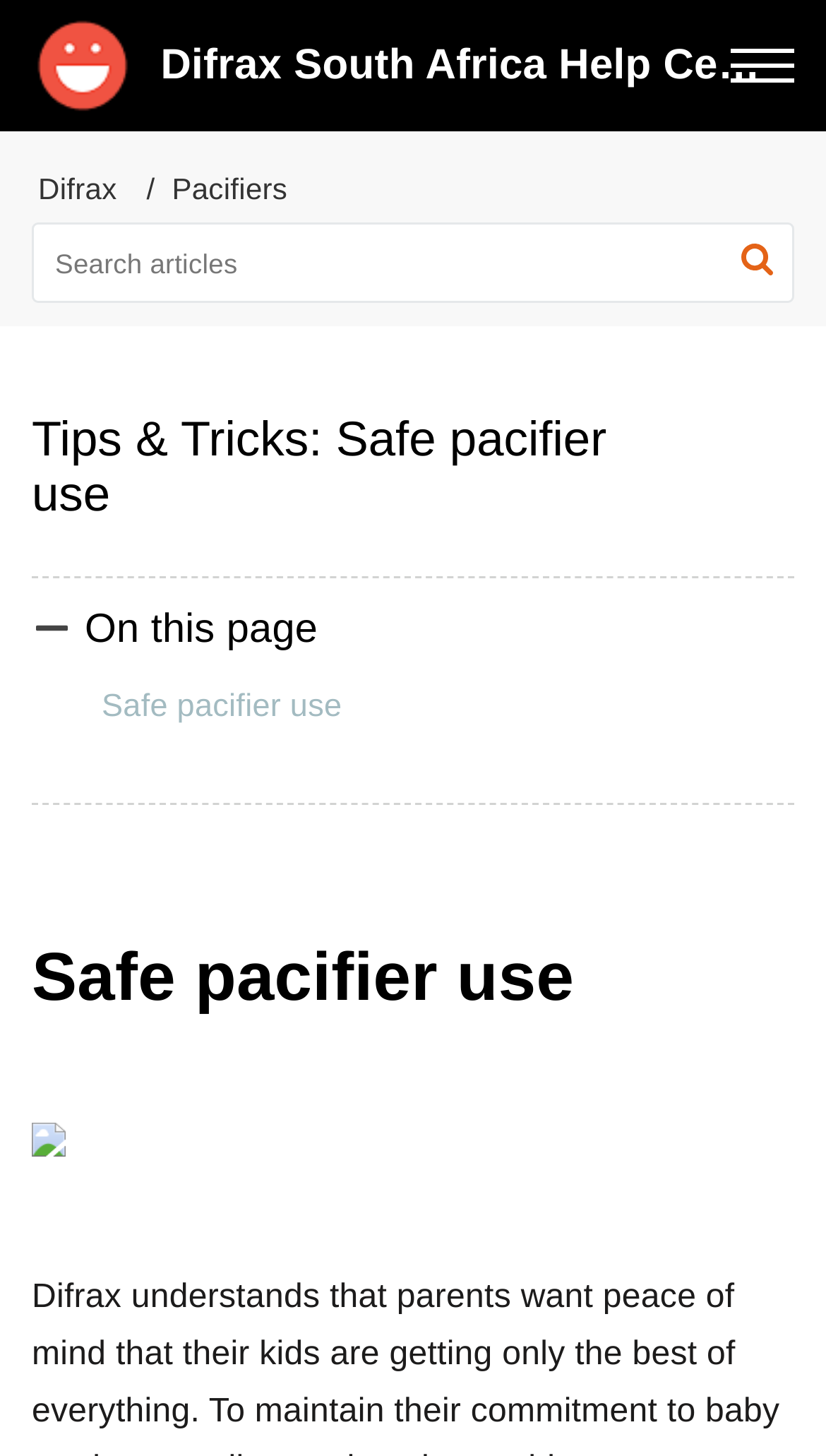What is the purpose of the textbox?
Refer to the screenshot and respond with a concise word or phrase.

Search articles